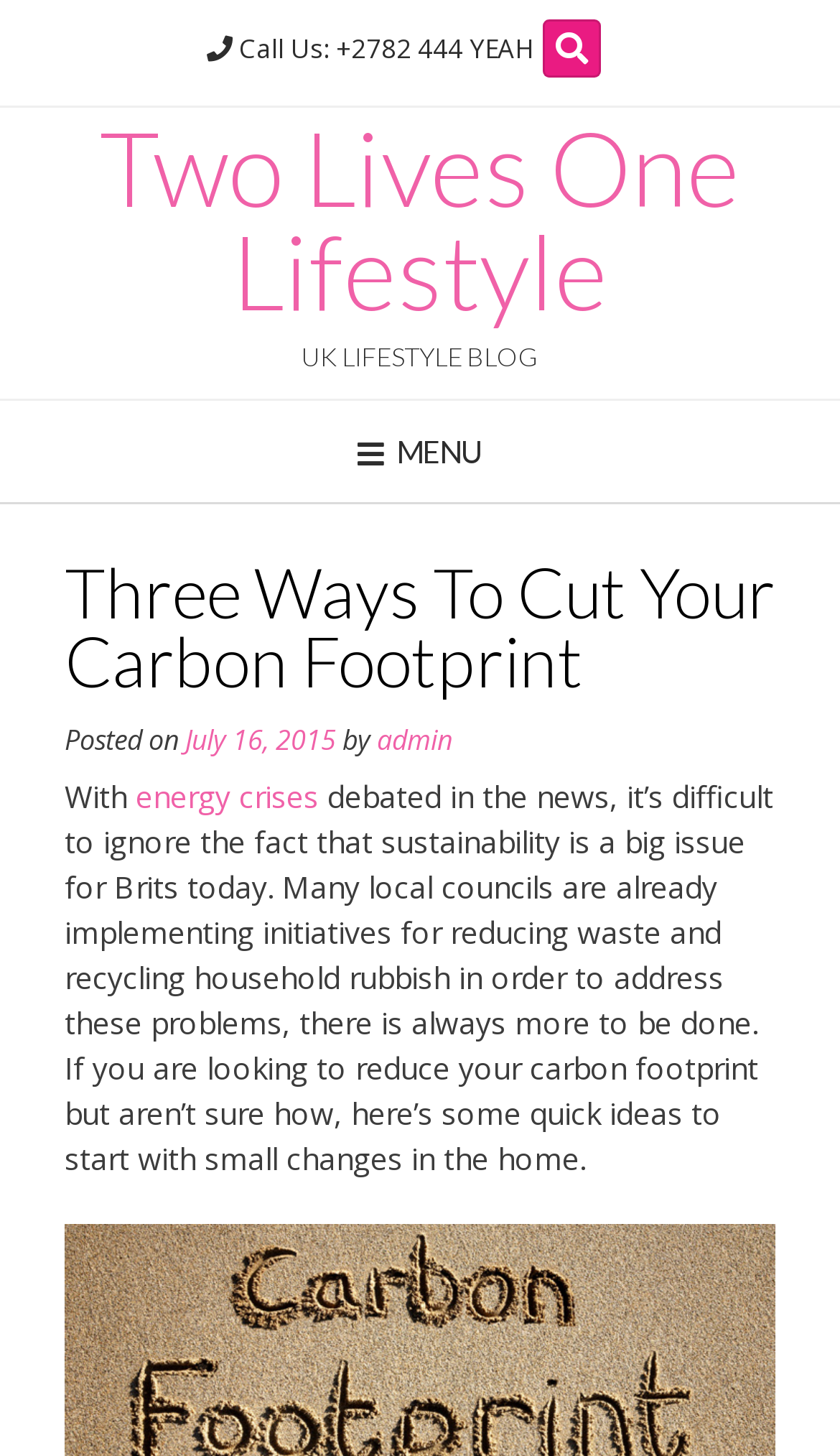Answer the question below using just one word or a short phrase: 
What is the date of the current article?

July 16, 2015